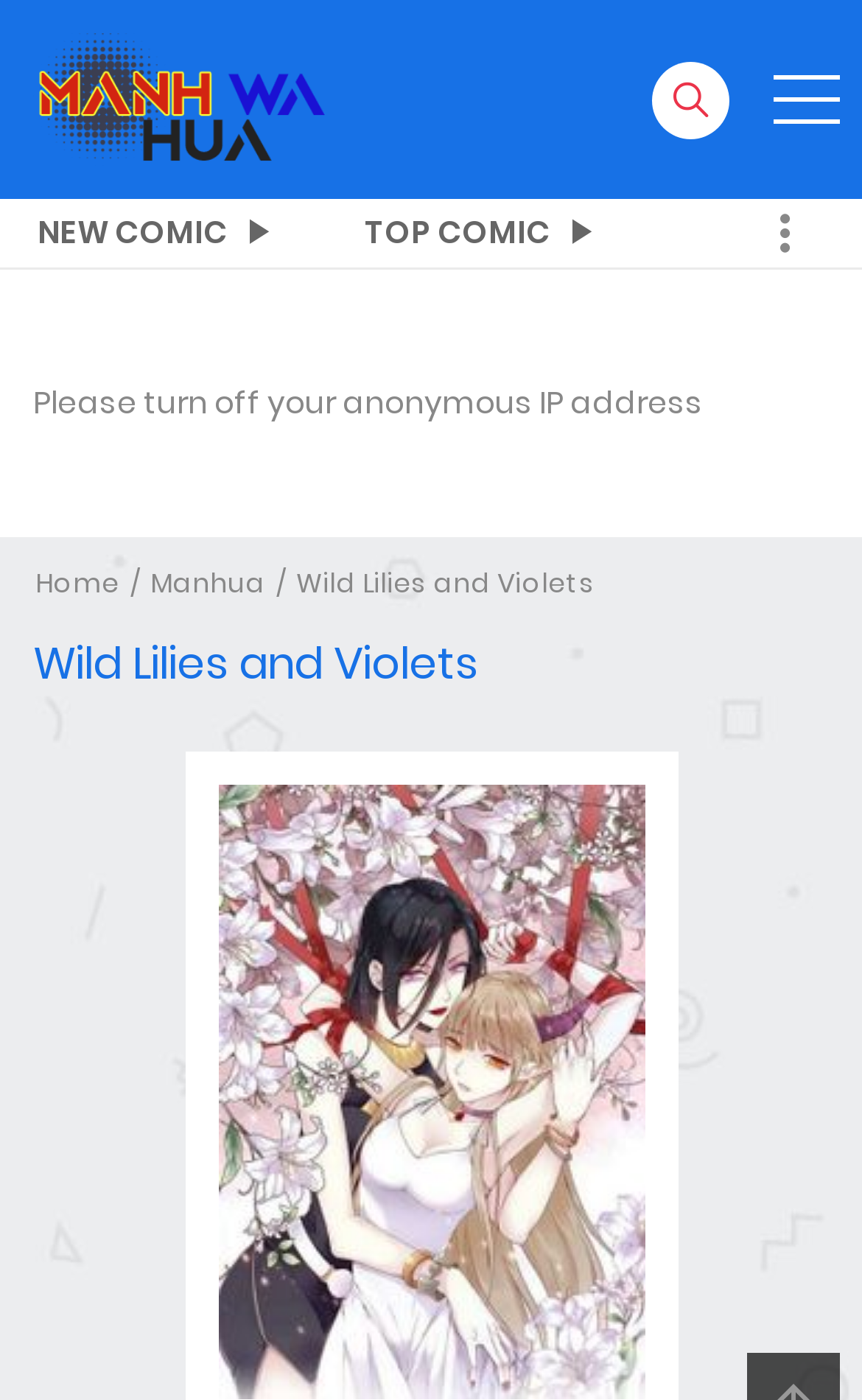Find the bounding box coordinates of the element to click in order to complete this instruction: "View the manga_1780_image". The bounding box coordinates must be four float numbers between 0 and 1, denoted as [left, top, right, bottom].

[0.253, 0.763, 0.747, 0.795]